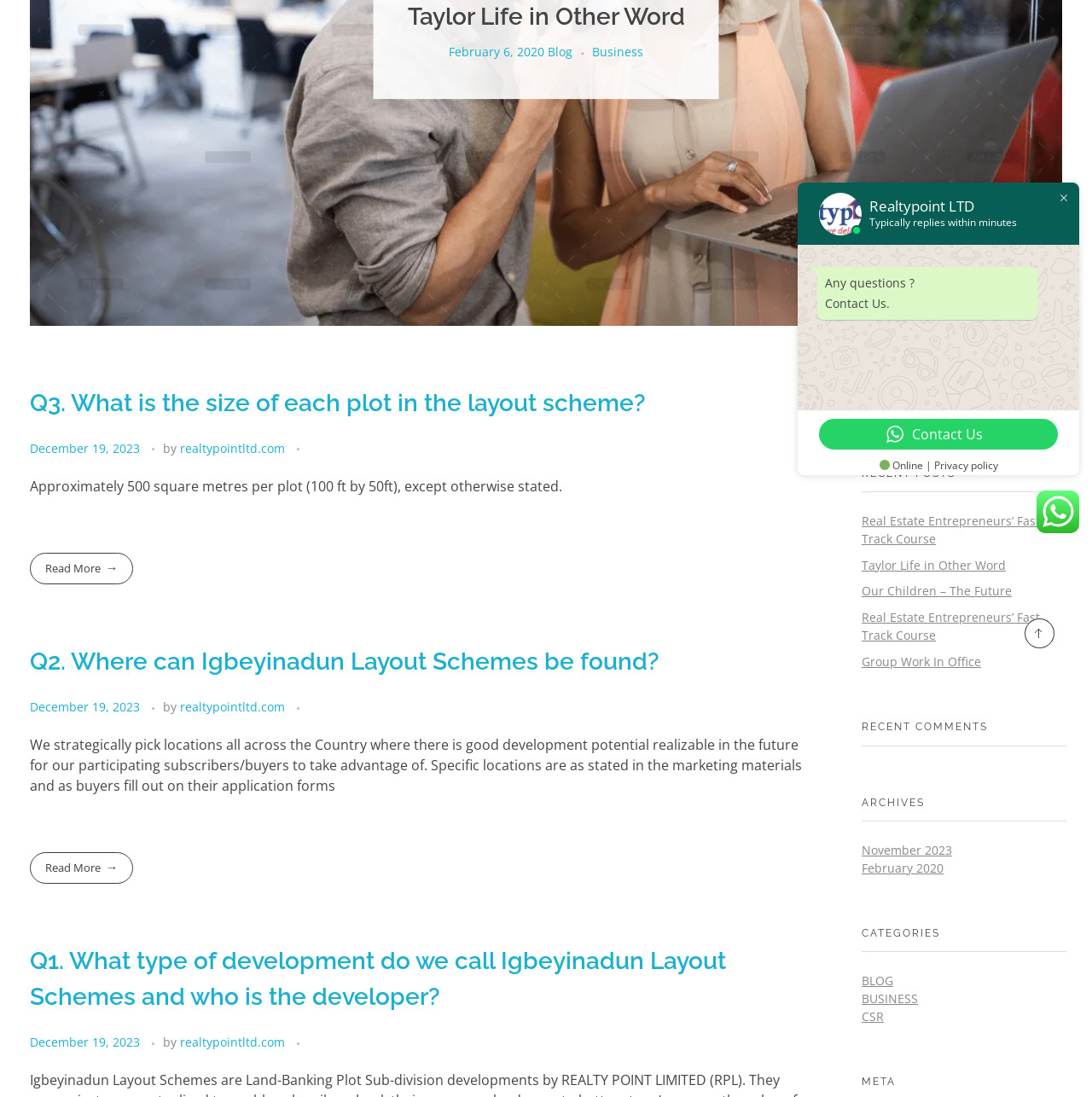Please determine the bounding box coordinates for the UI element described here. Use the format (top-left x, top-left y, bottom-right x, bottom-right y) with values bounded between 0 and 1: Blog

[0.789, 0.891, 0.818, 0.906]